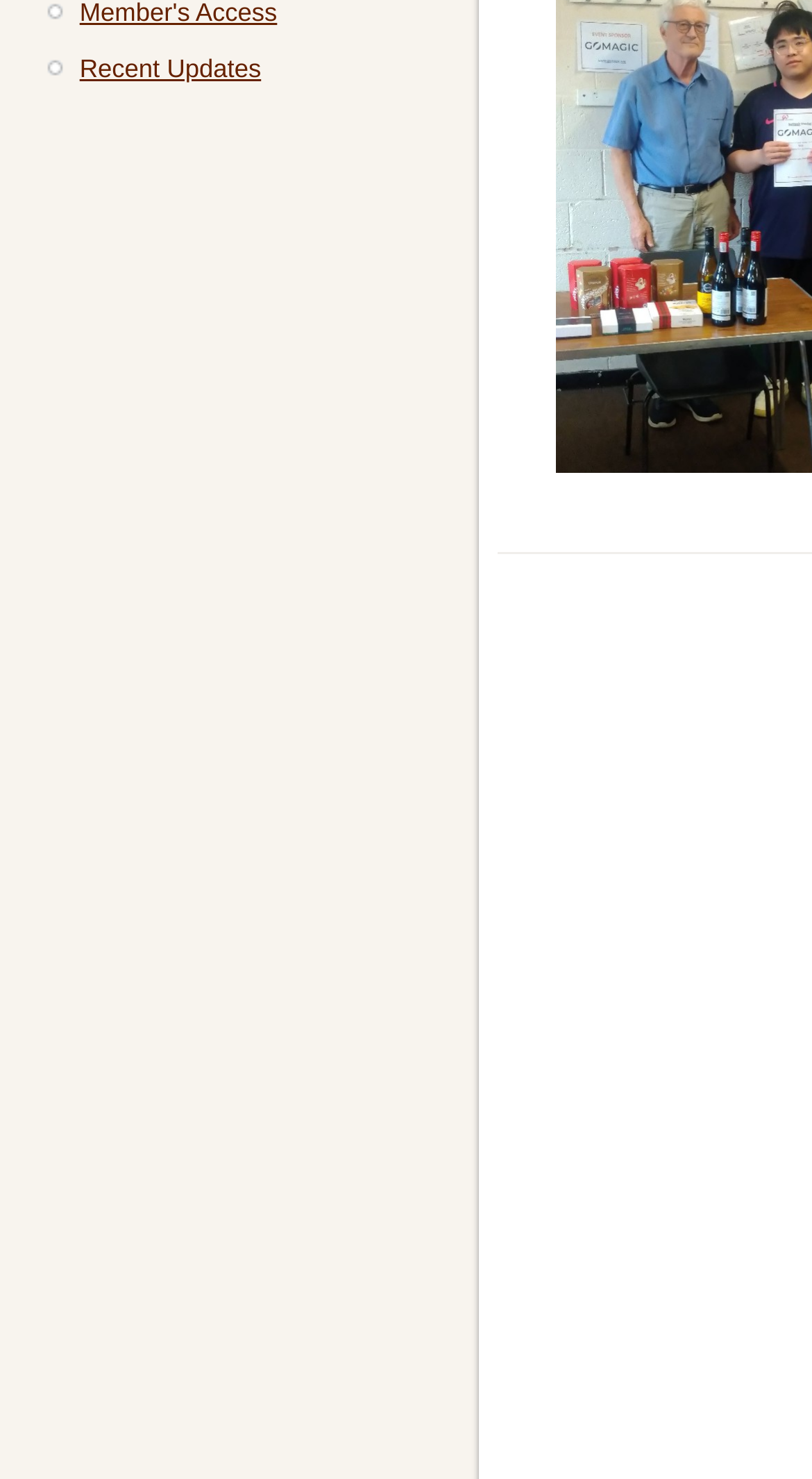Locate the bounding box coordinates of the UI element described by: "Recent Updates". The bounding box coordinates should consist of four float numbers between 0 and 1, i.e., [left, top, right, bottom].

[0.098, 0.036, 0.322, 0.056]